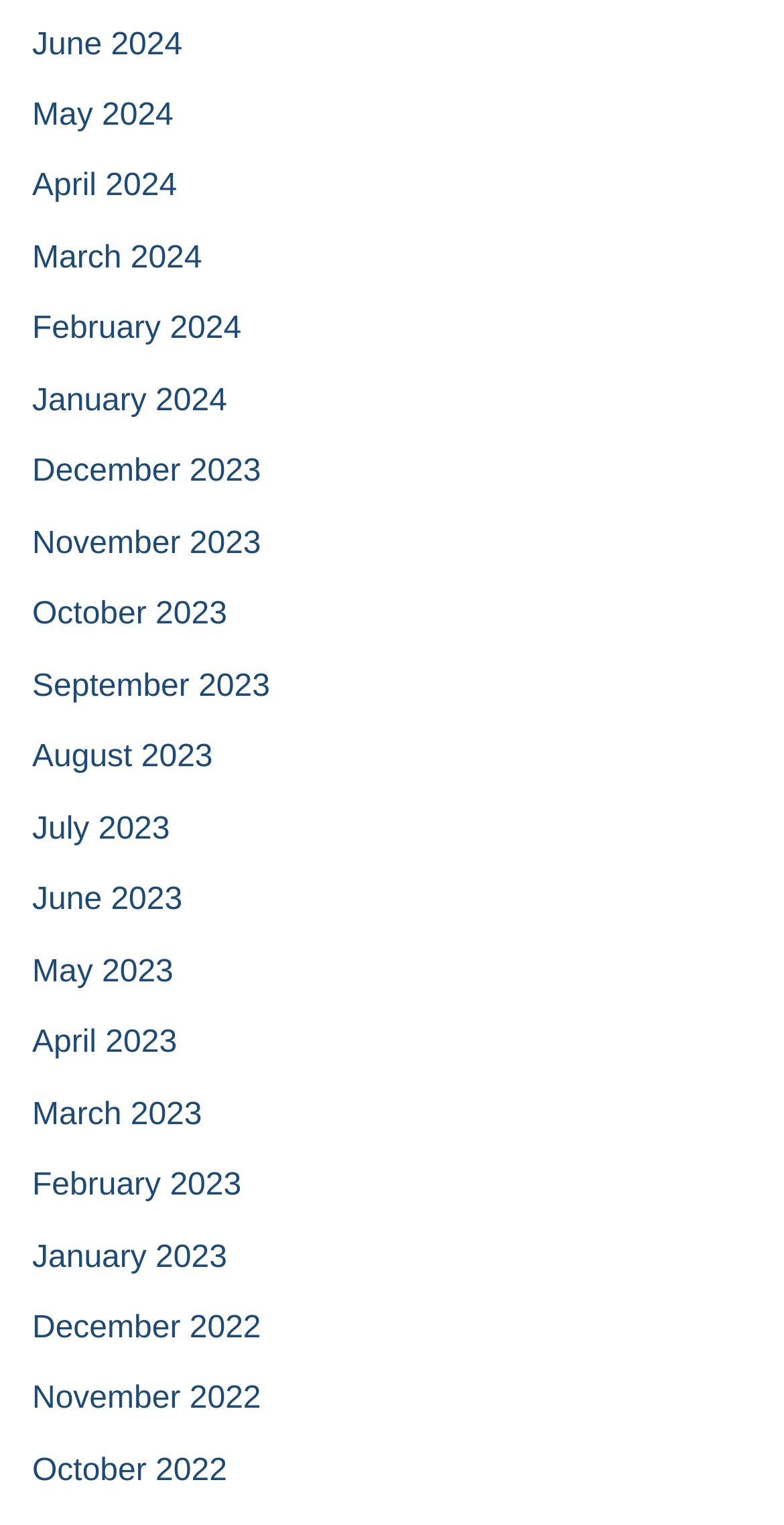How many months are available in 2024?
Please respond to the question with a detailed and well-explained answer.

I counted the number of links with '2024' in their text and found that there are 6 months available in 2024, which are June 2024, May 2024, April 2024, March 2024, February 2024, and January 2024.